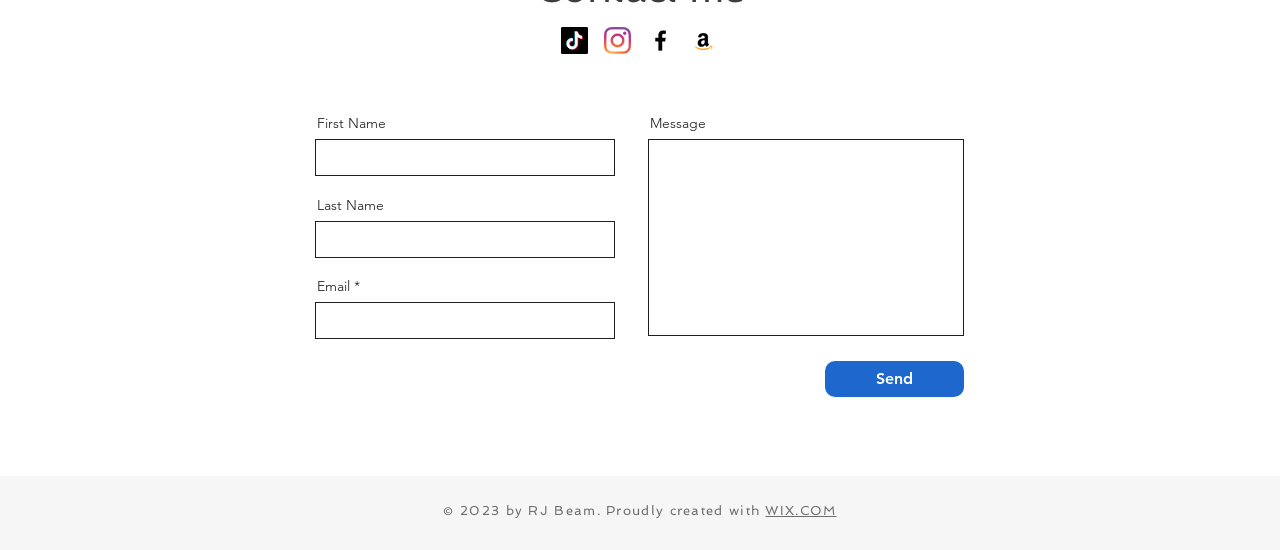Could you highlight the region that needs to be clicked to execute the instruction: "Click the TikTok link"?

[0.438, 0.05, 0.459, 0.099]